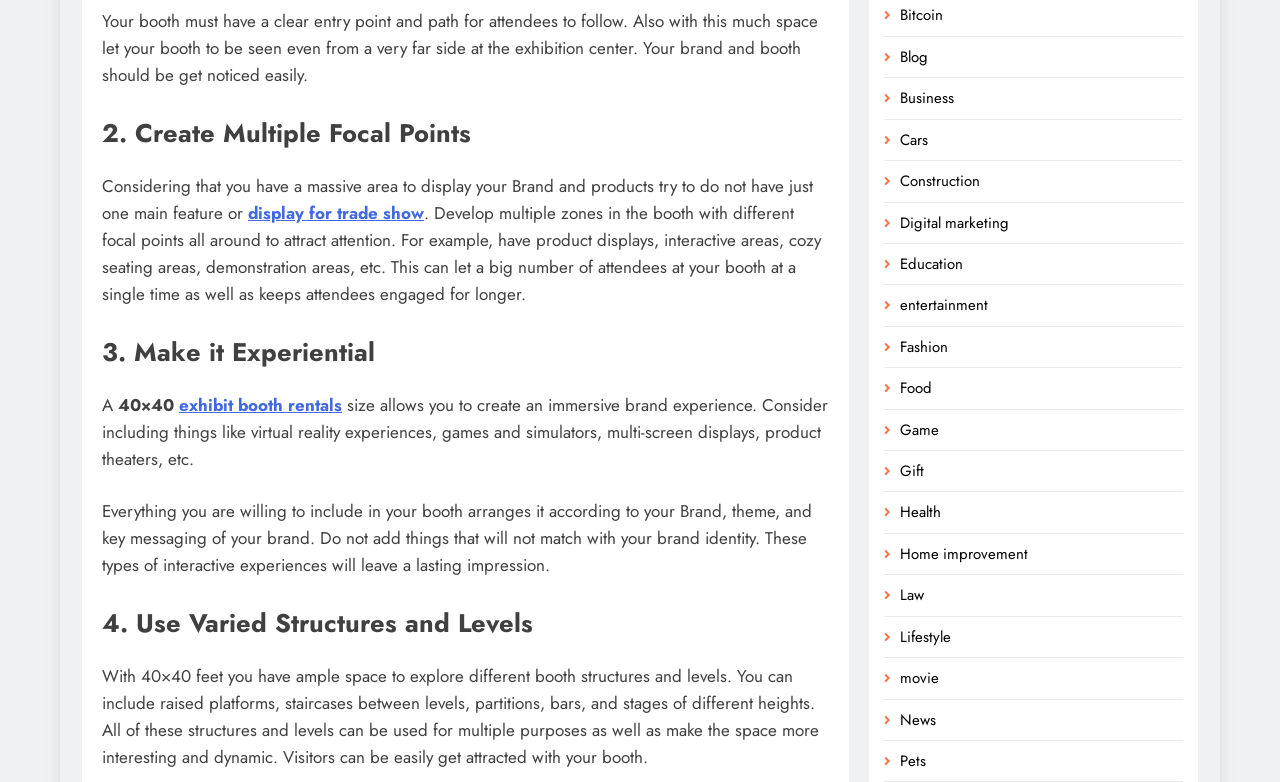Use a single word or phrase to answer the question:
What is the recommended size for an exhibit booth?

40×40 feet